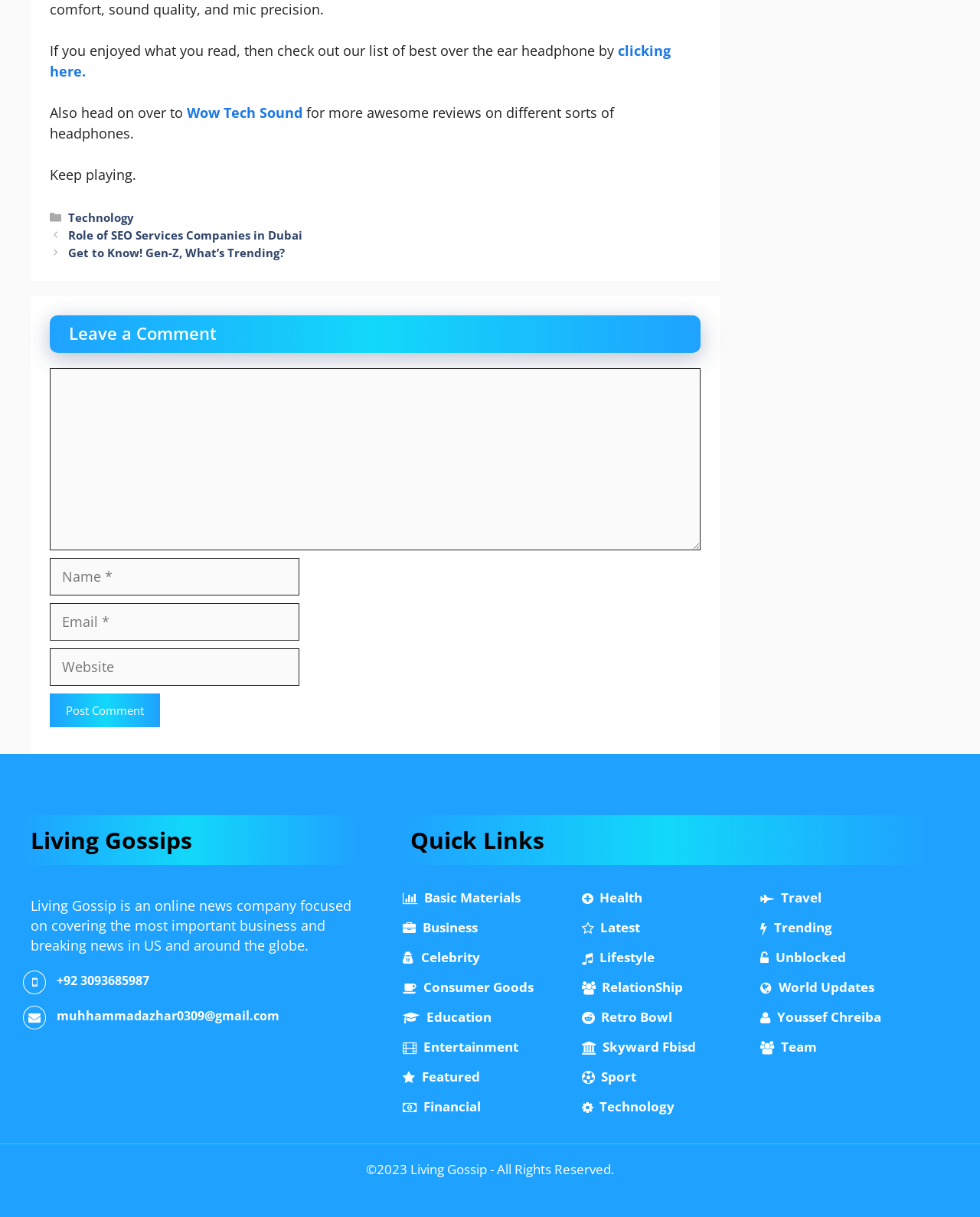Can you give a comprehensive explanation to the question given the content of the image?
What categories of news are available on this website?

The webpage provides a list of categories under the 'Quick Links' section, including 'Basic Materials', 'Business', 'Celebrity', and many others. This suggests that the website offers news in multiple categories.